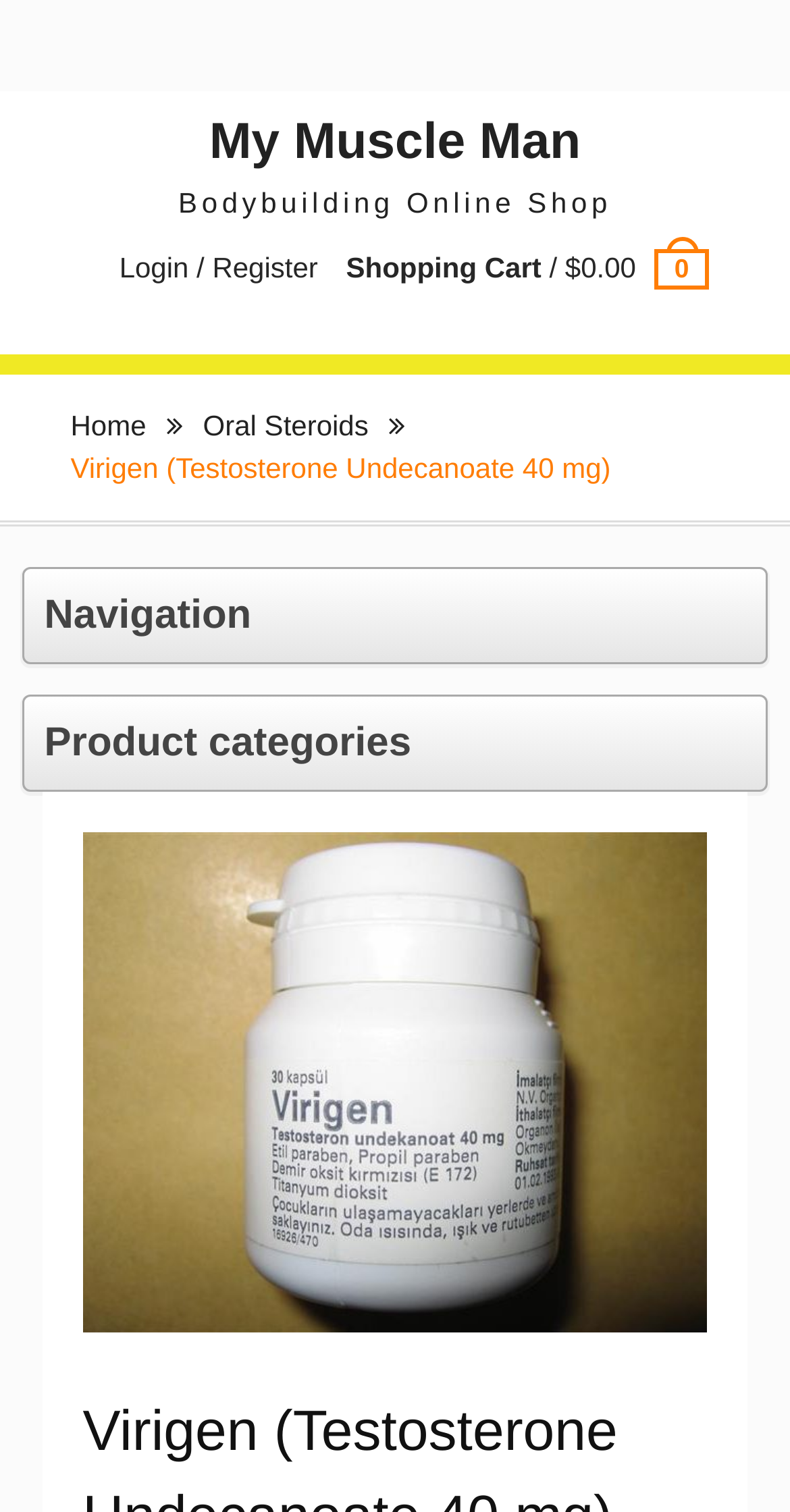Please identify the bounding box coordinates of the clickable region that I should interact with to perform the following instruction: "Go to the 'Home' page". The coordinates should be expressed as four float numbers between 0 and 1, i.e., [left, top, right, bottom].

None